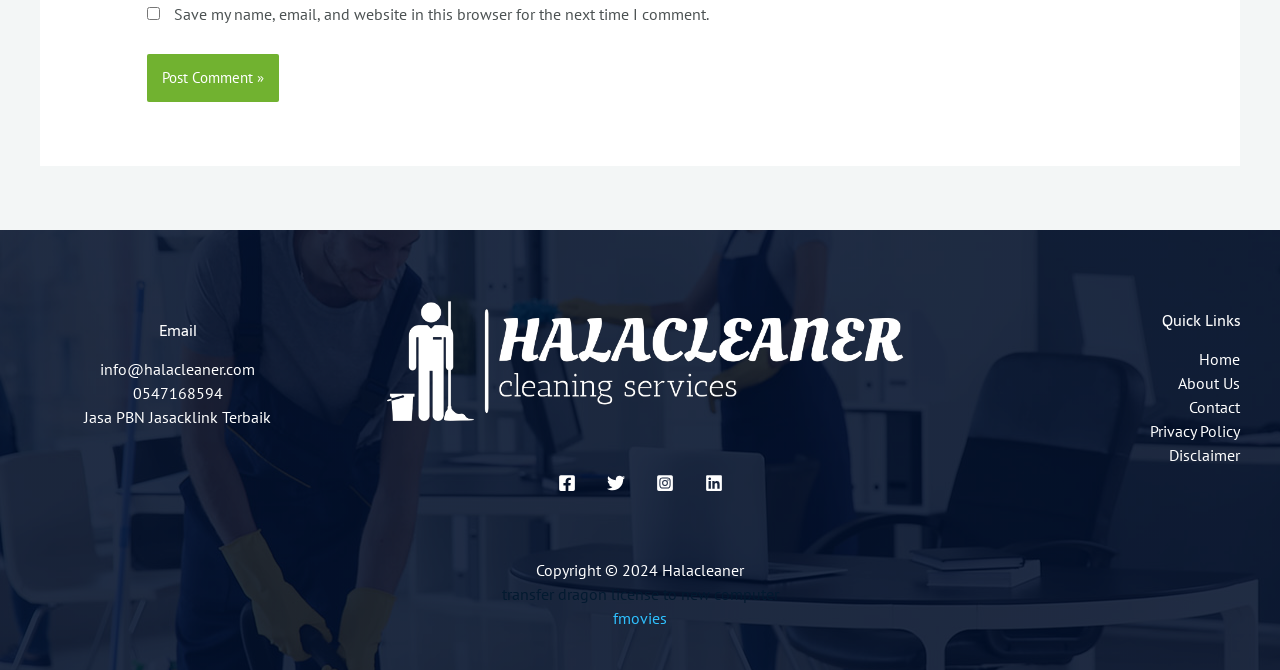What is the phone number provided?
From the image, respond with a single word or phrase.

0547168594